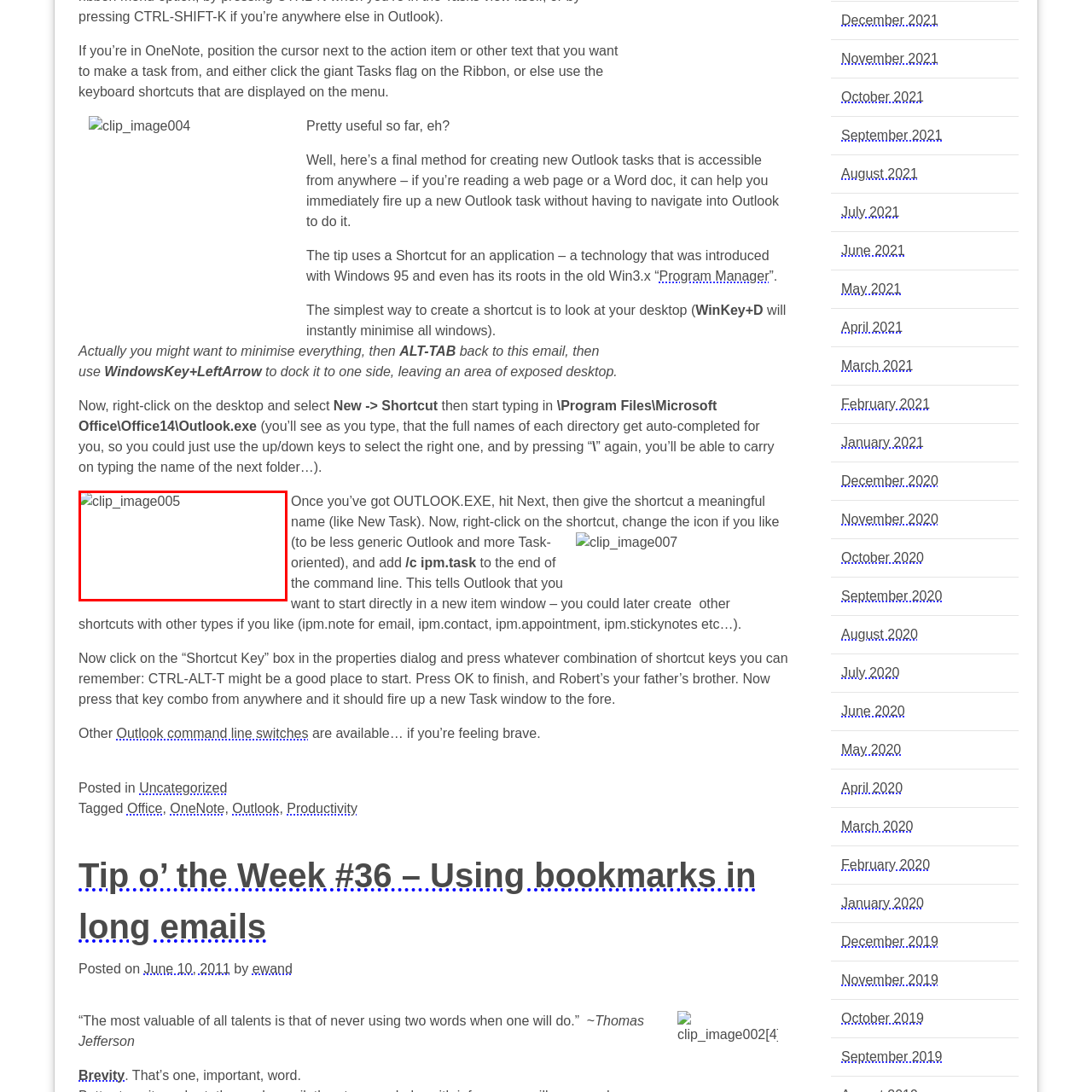Thoroughly describe the scene captured inside the red-bordered image.

The image features a small icon that appears to represent a task or a note-taking feature, likely associated with Microsoft Outlook or a task management system. This icon is part of a guide discussing how to create shortcuts for new Outlook tasks directly from various applications, enhancing productivity by streamlining task management. The accompanying text emphasizes the importance of using shortcuts to make task creation quicker and more efficient, illustrating a practical tip for users seeking to optimize their workflow.